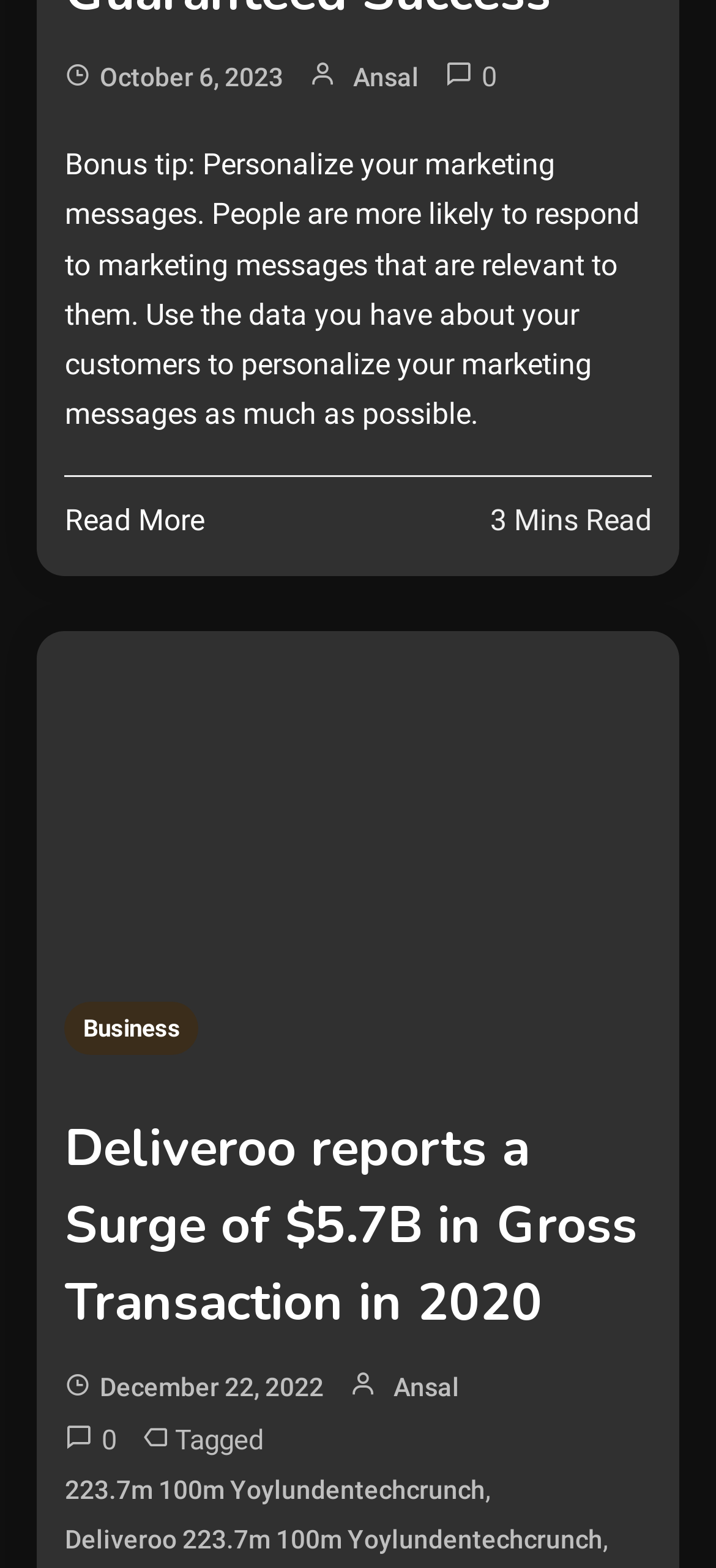Please respond in a single word or phrase: 
What is the date of the latest article?

October 6, 2023